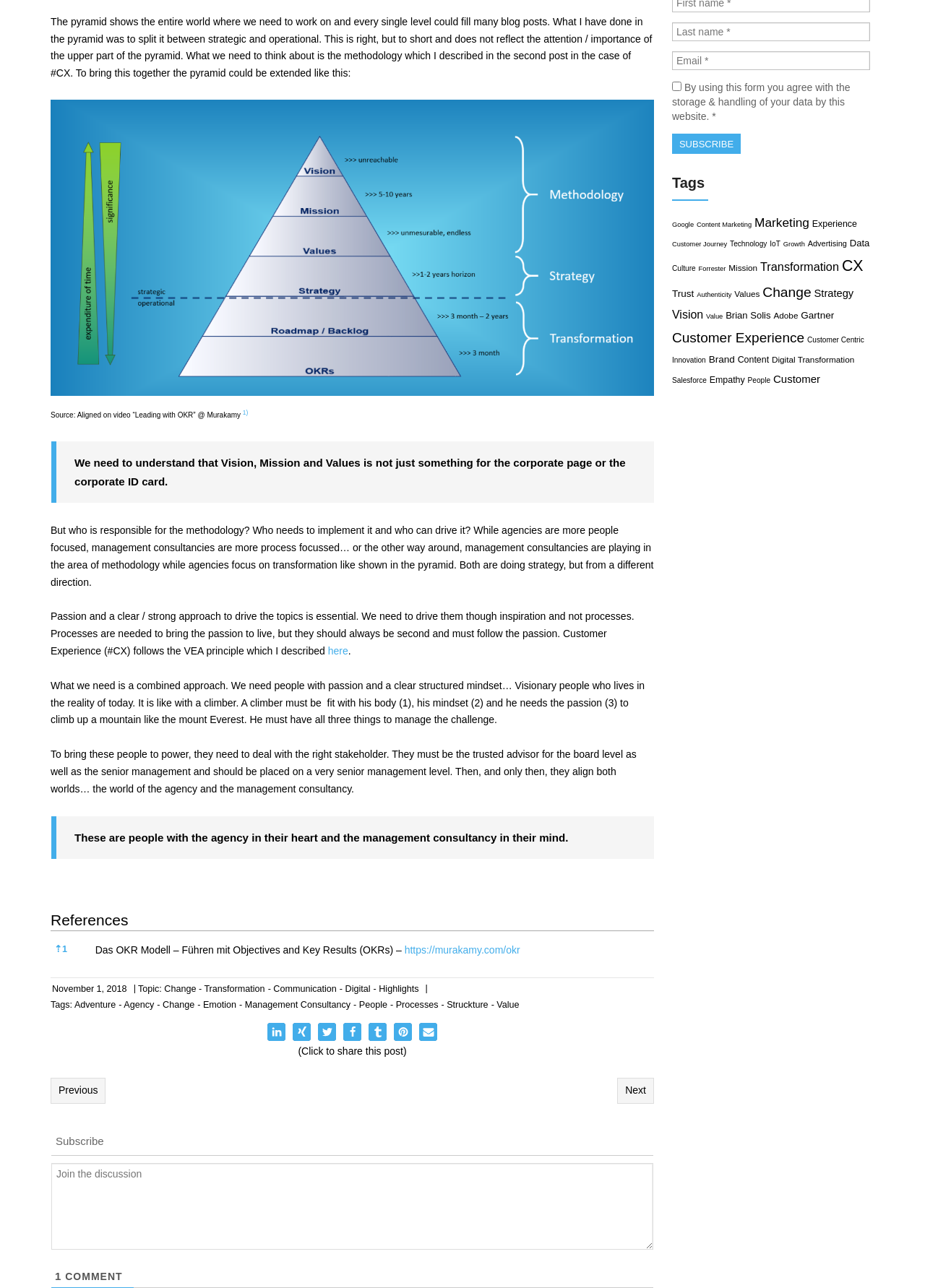What is the topic of the blog post?
Refer to the image and provide a concise answer in one word or phrase.

Change - Transformation